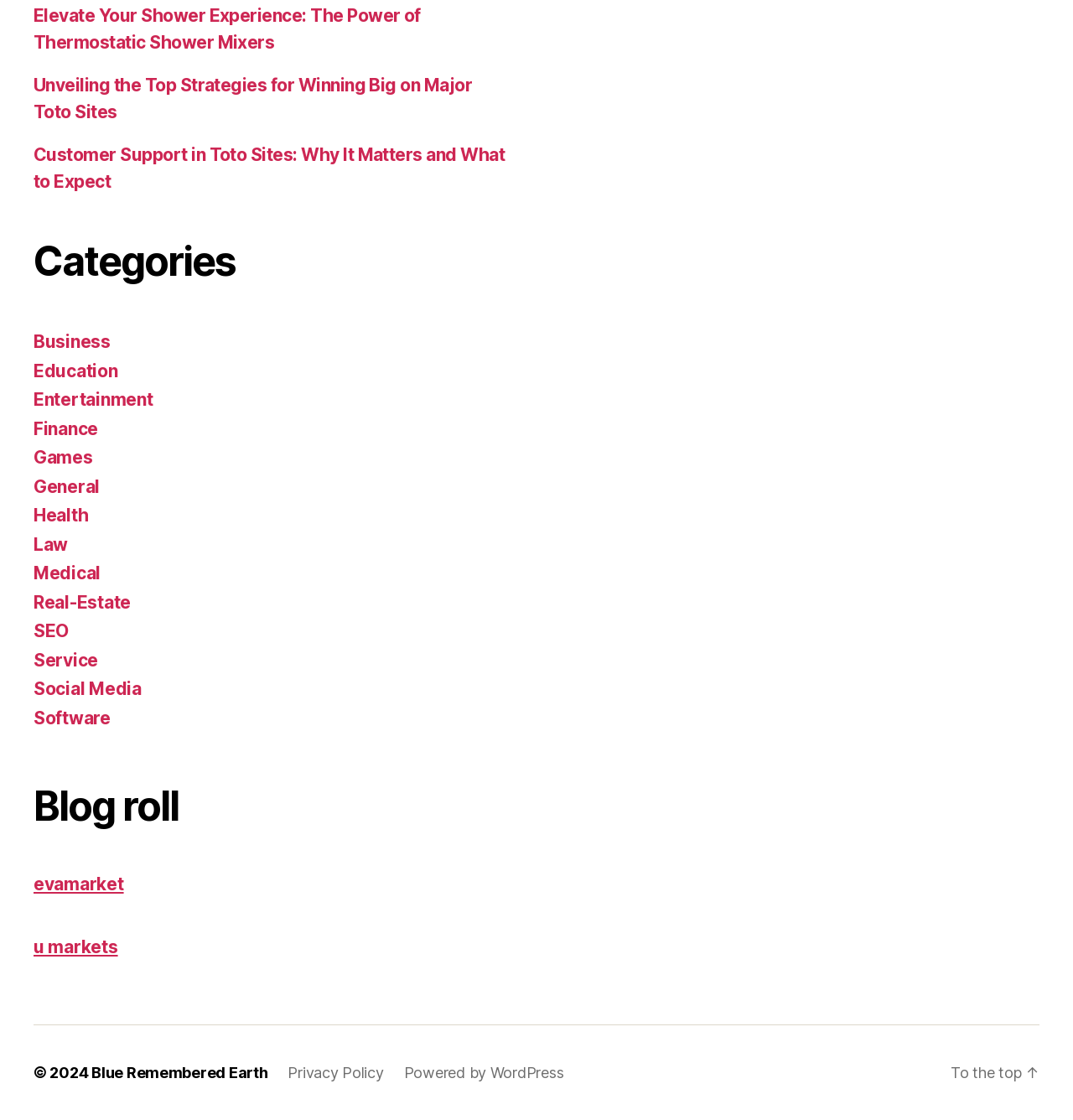What is the text of the last link on the page? Look at the image and give a one-word or short phrase answer.

To the top